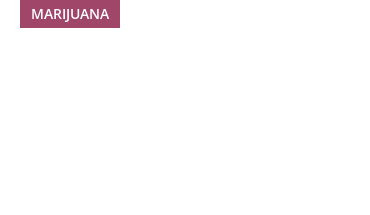Break down the image and provide a full description, noting any significant aspects.

The image features a prominent text graphic labeled "MARIJUANA," which likely serves as a visual element to highlight topics related to cannabis, particularly in the context of investment or news updates in the cannabis industry. This could be linked to recent events or announcements involving companies in the sector. The graphic is designed to draw attention, suggesting its relevance to discussions or articles surrounding cannabis business developments, industry trends, or legislative updates. This specific image accompanies an article about WeedMD Inc. and their introduction of strain-specific vapes, showcasing the company's initiatives in enhancing patient services in the Greater Toronto area while marking significant cultivation efforts with the planting of over 18,000 cannabis plants.